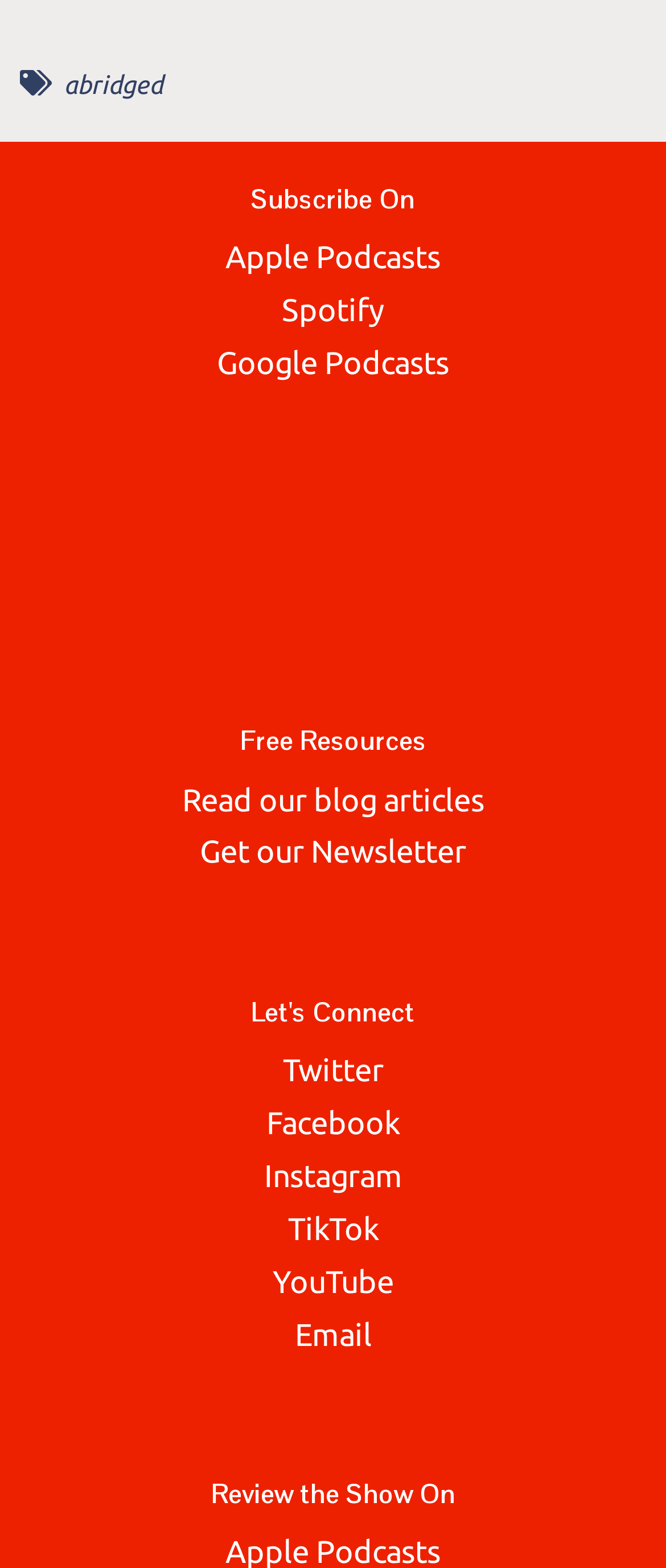Please locate the bounding box coordinates of the region I need to click to follow this instruction: "View contact information".

None